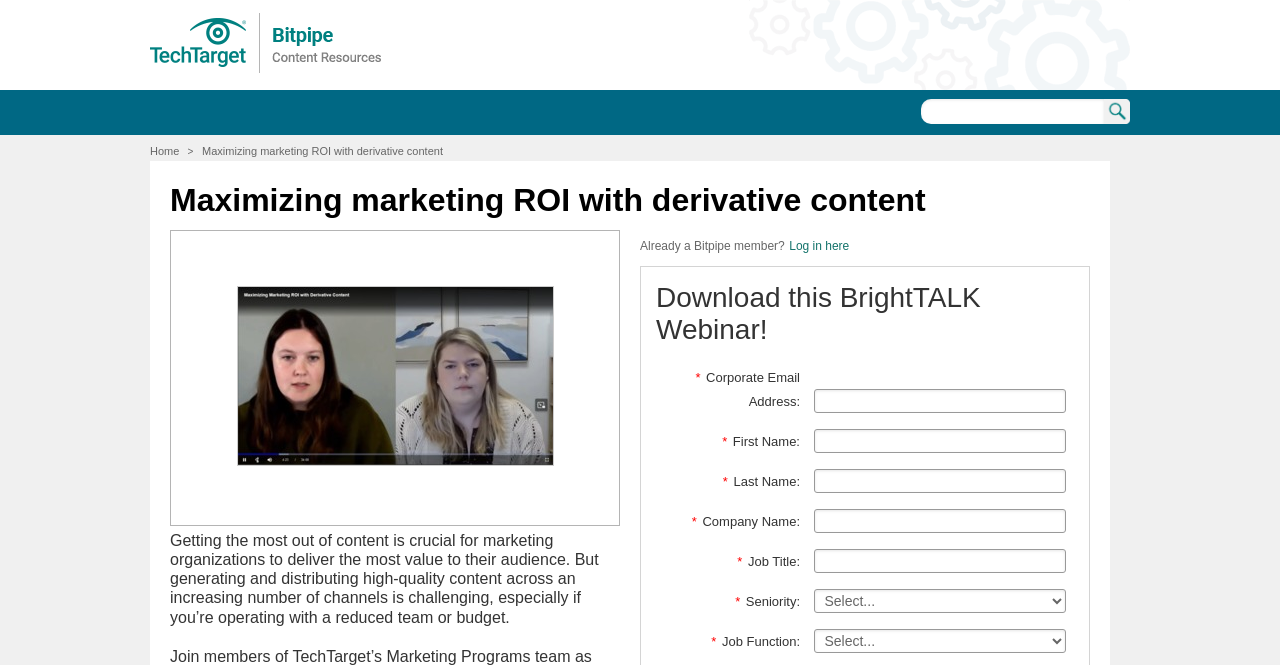Kindly provide the bounding box coordinates of the section you need to click on to fulfill the given instruction: "Select Seniority".

[0.636, 0.885, 0.833, 0.921]